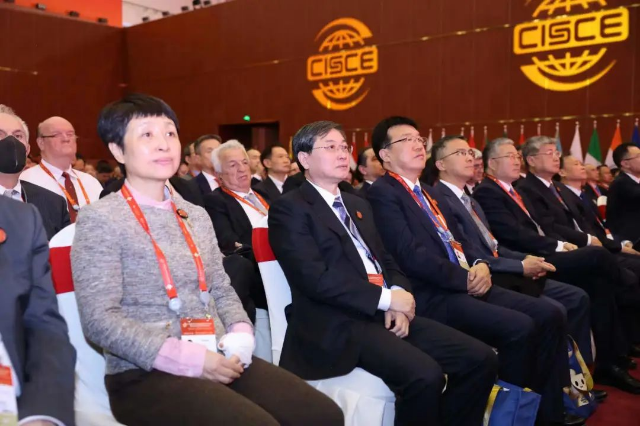What do the individuals in the audience wear?
Look at the image and respond with a one-word or short phrase answer.

Formal attire